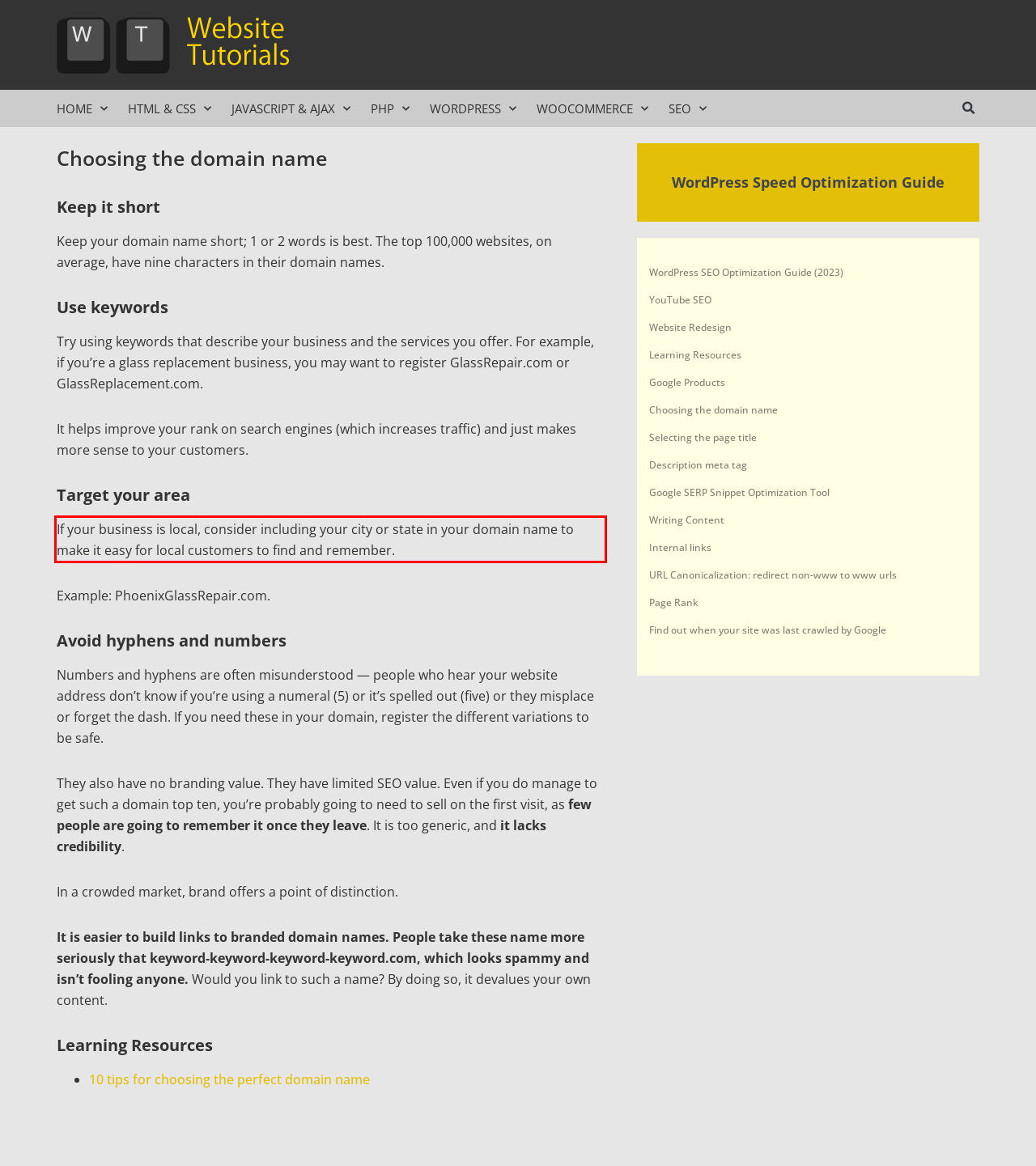Please recognize and transcribe the text located inside the red bounding box in the webpage image.

If your business is local, consider including your city or state in your domain name to make it easy for local customers to find and remember.